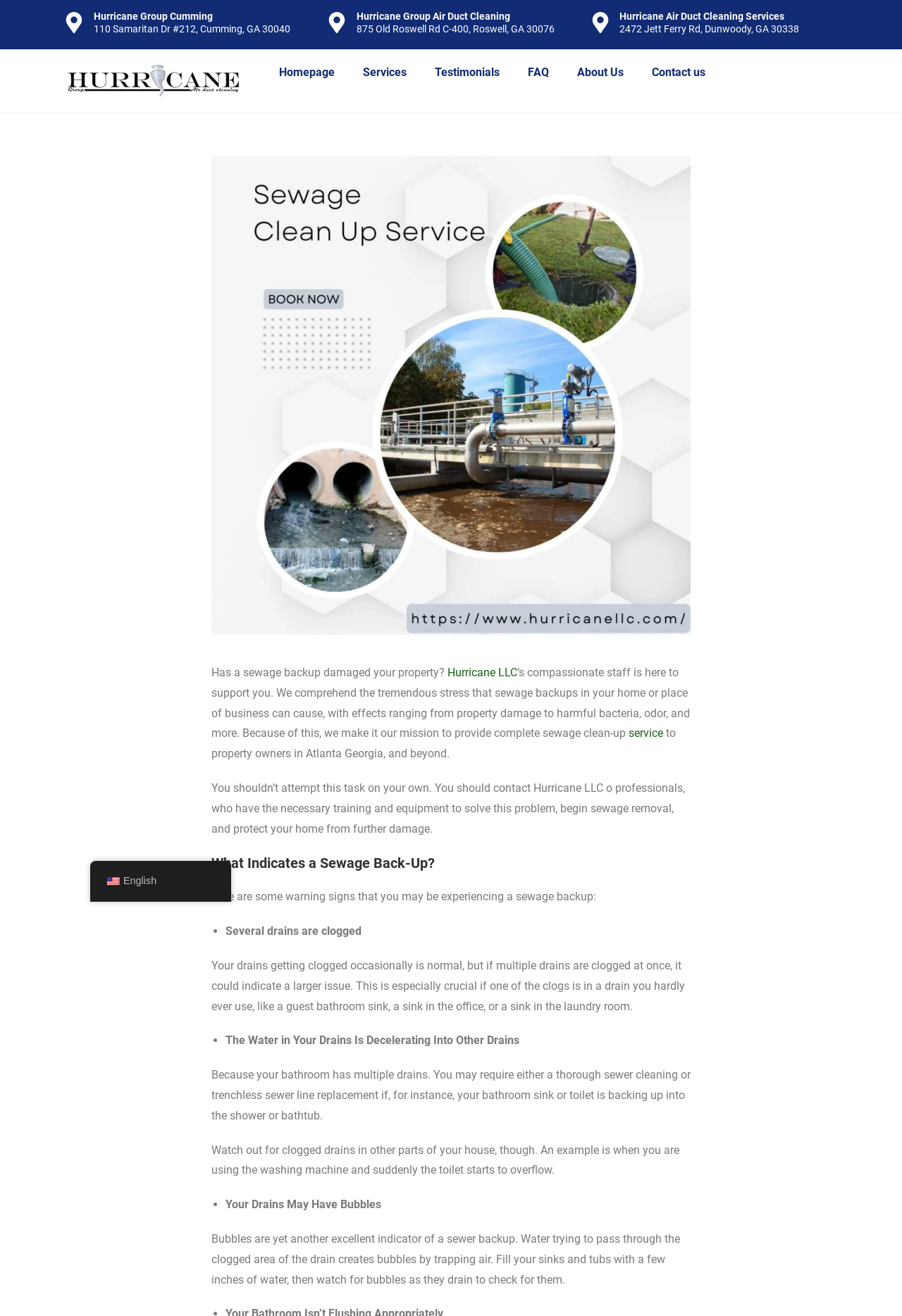Please determine the bounding box coordinates for the UI element described as: "English".

[0.1, 0.657, 0.256, 0.682]